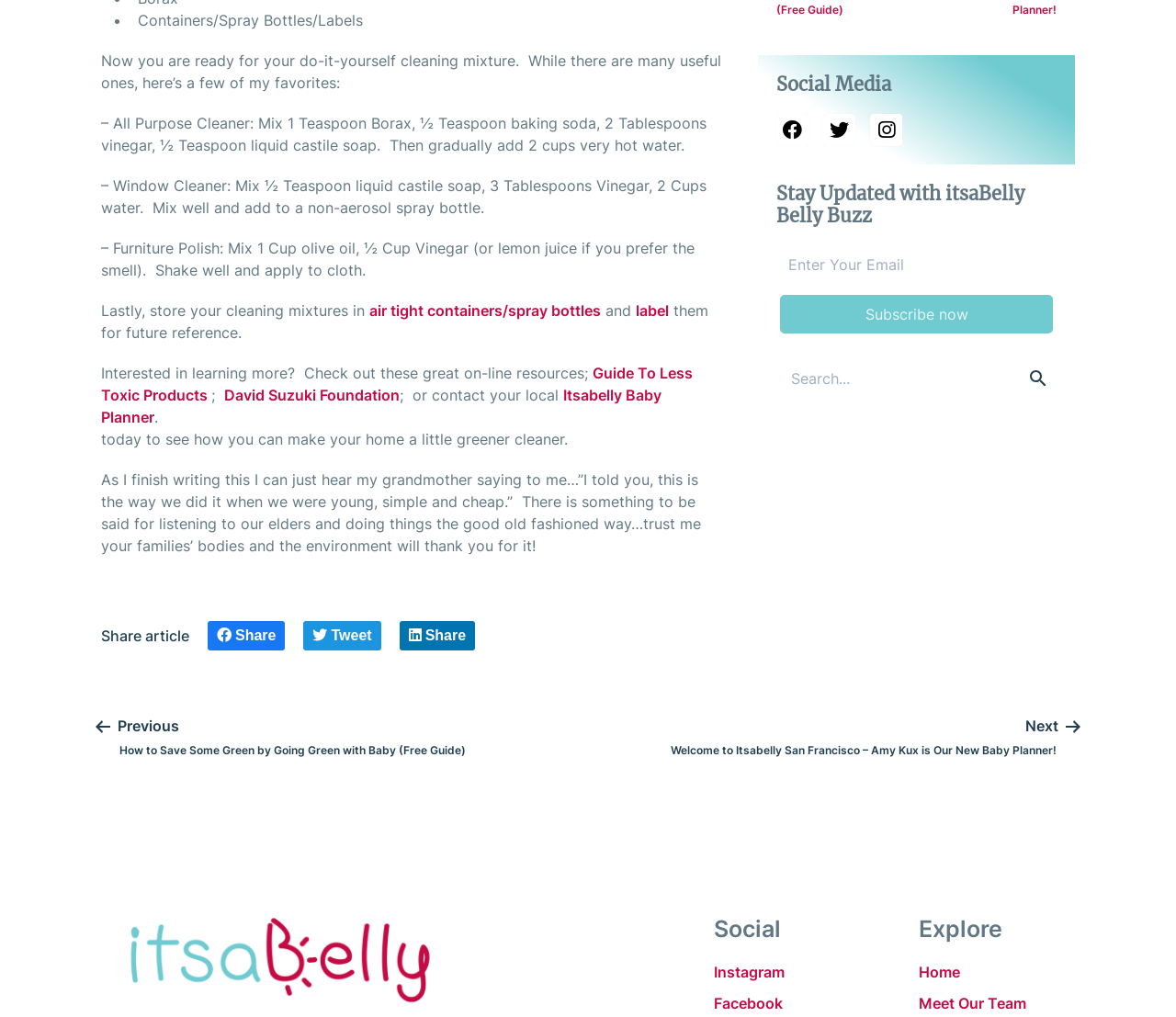Please specify the bounding box coordinates of the clickable section necessary to execute the following command: "View features and benefits of using Bitcoin Machine".

None